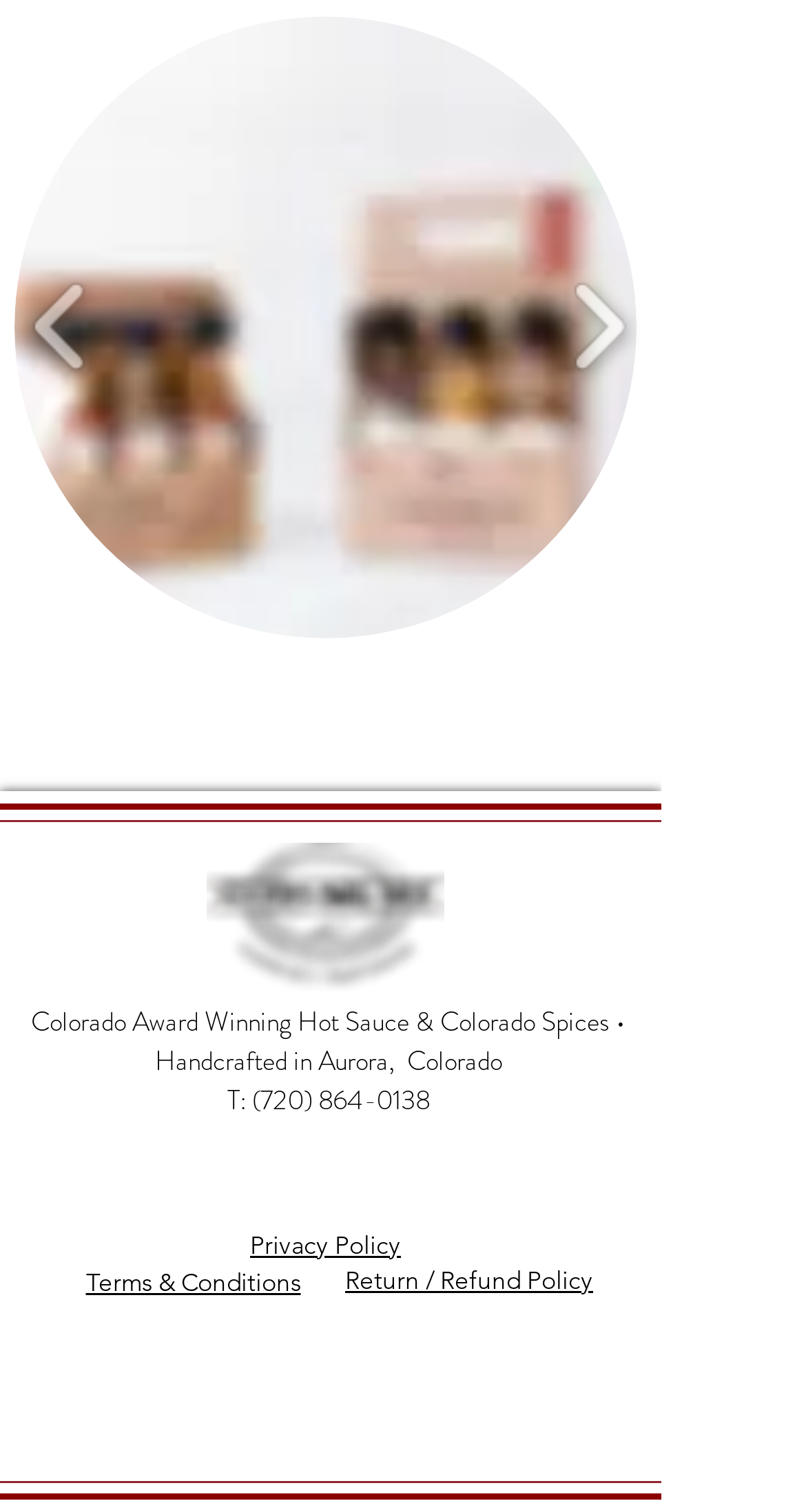Could you highlight the region that needs to be clicked to execute the instruction: "play forward"?

[0.685, 0.092, 0.8, 0.339]